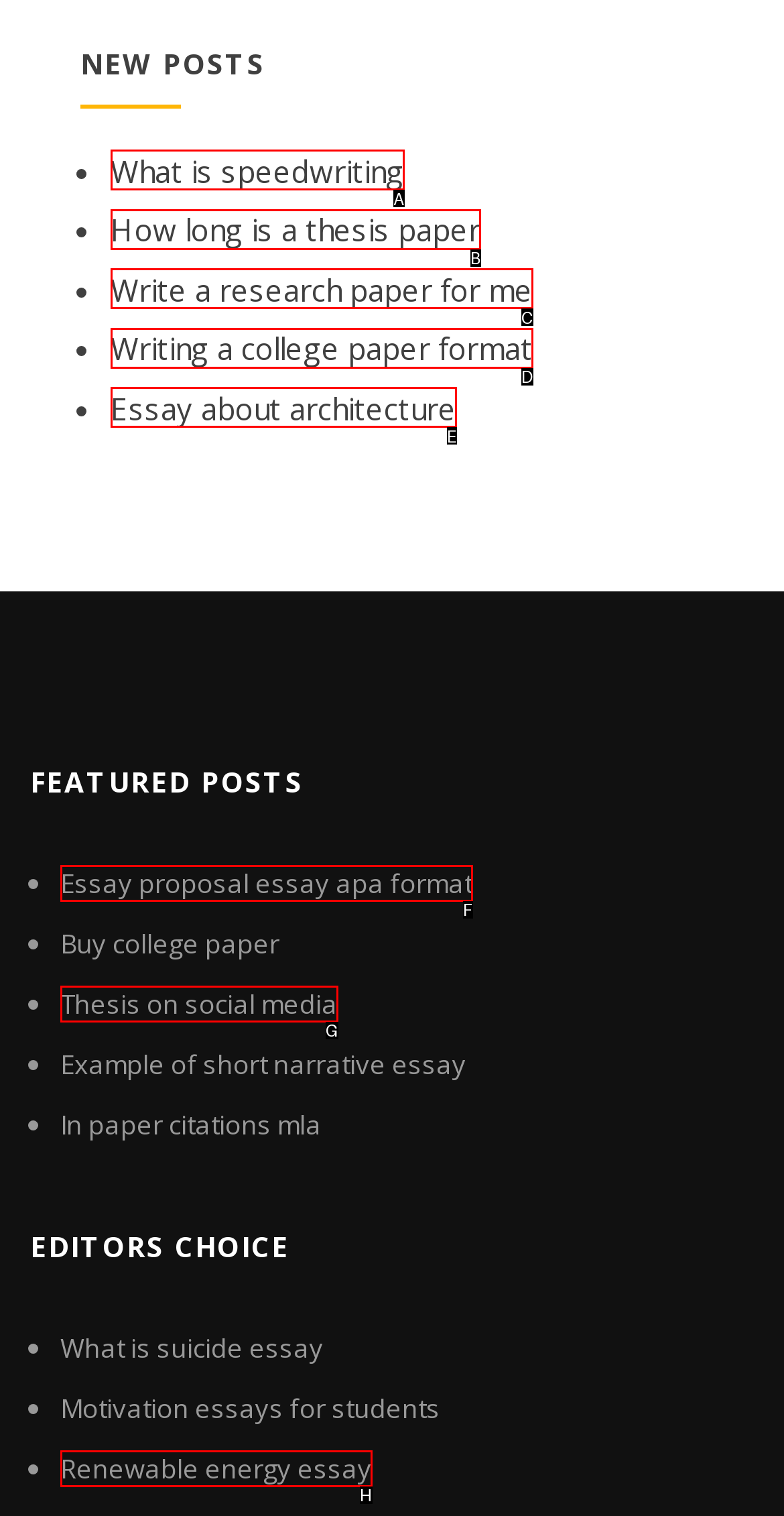Point out the option that aligns with the description: The 1896 (Studio & Stage)
Provide the letter of the corresponding choice directly.

None